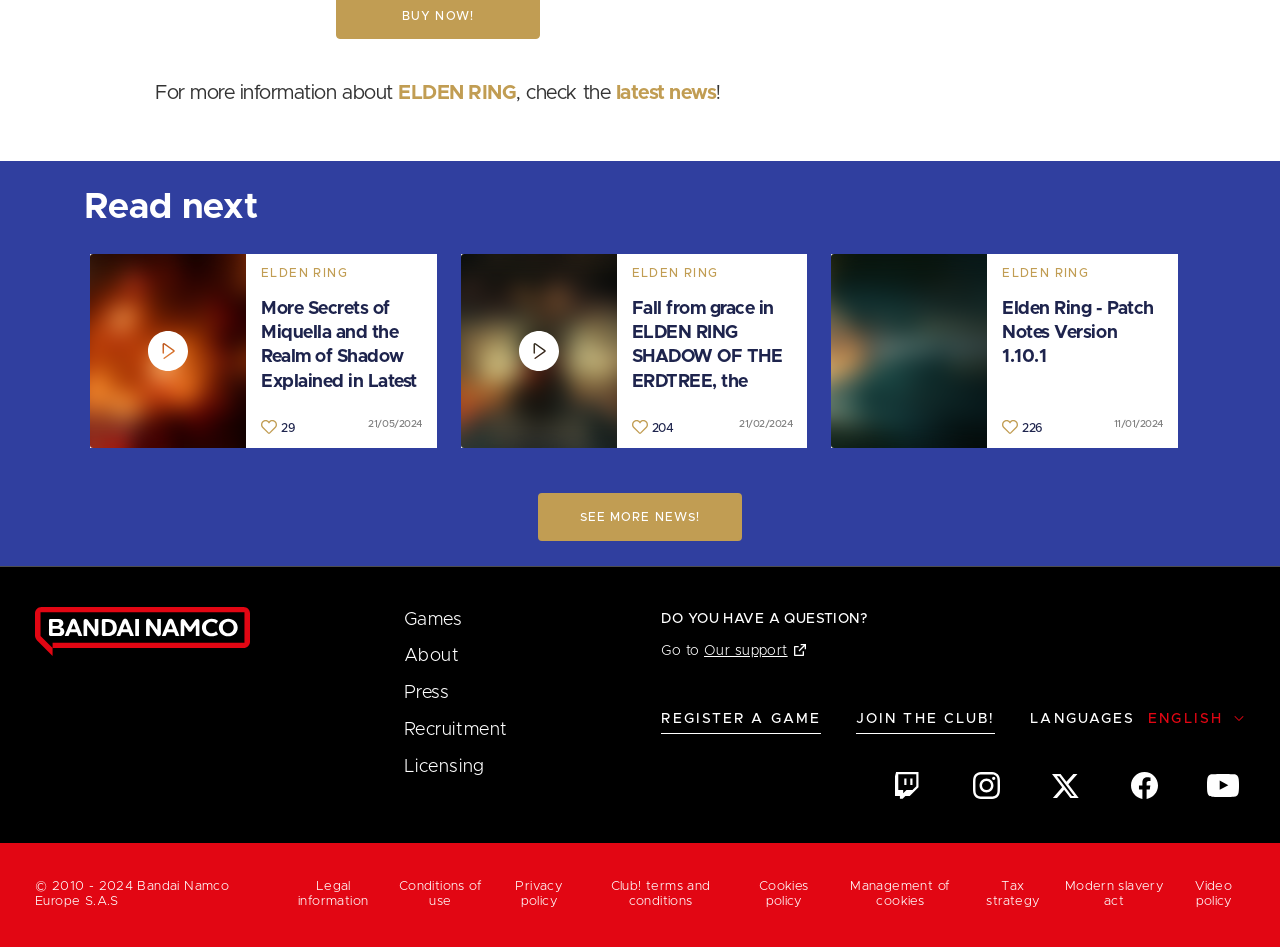Use a single word or phrase to answer this question: 
What is the name of the company mentioned in the footer?

Bandai Namco Europe S.A.S